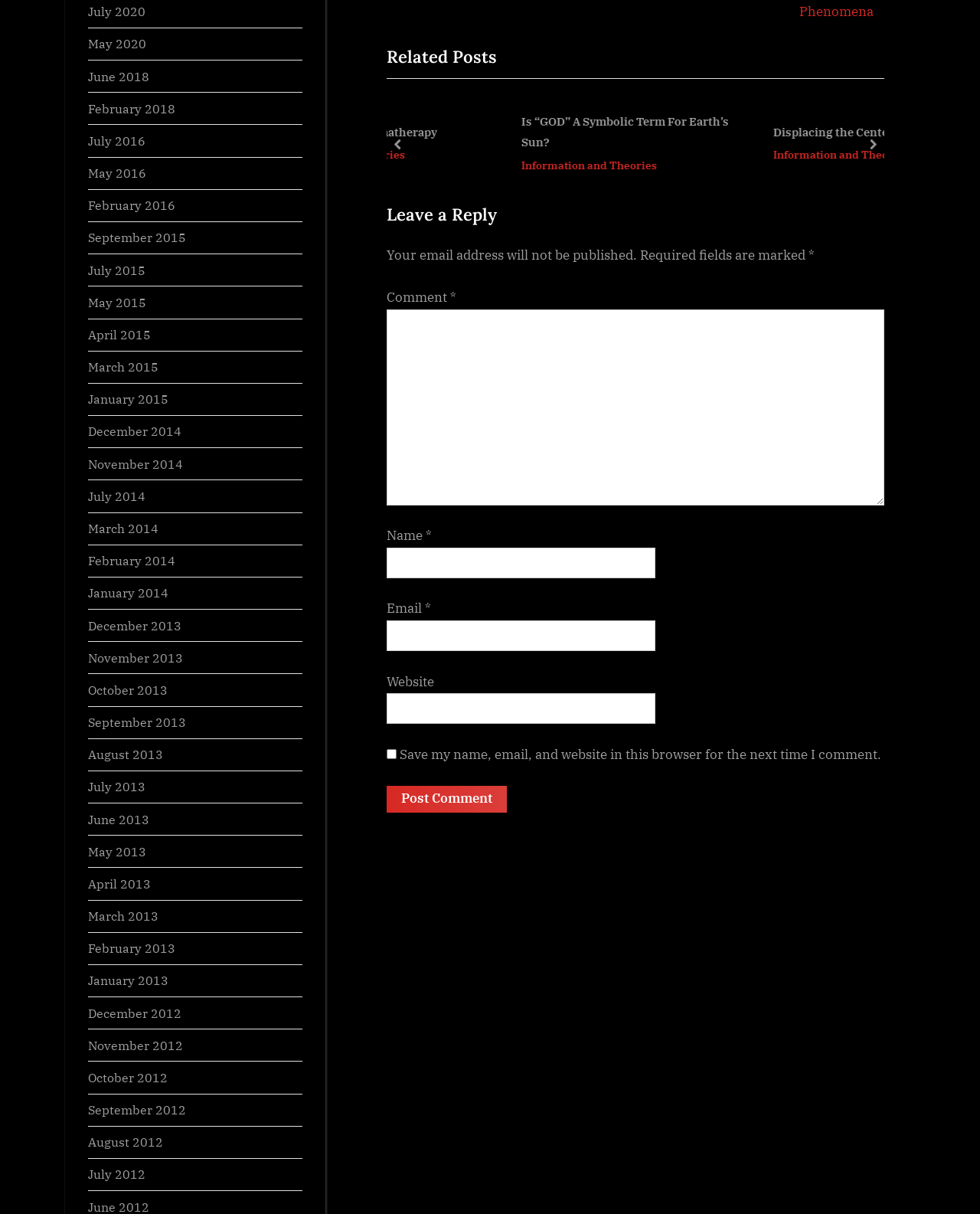How many links are available to access archived posts?
Please provide a detailed and thorough answer to the question.

There are 32 links available to access archived posts, which are organized by month and year. These links are located on the left side of the webpage and provide a way to access older posts.